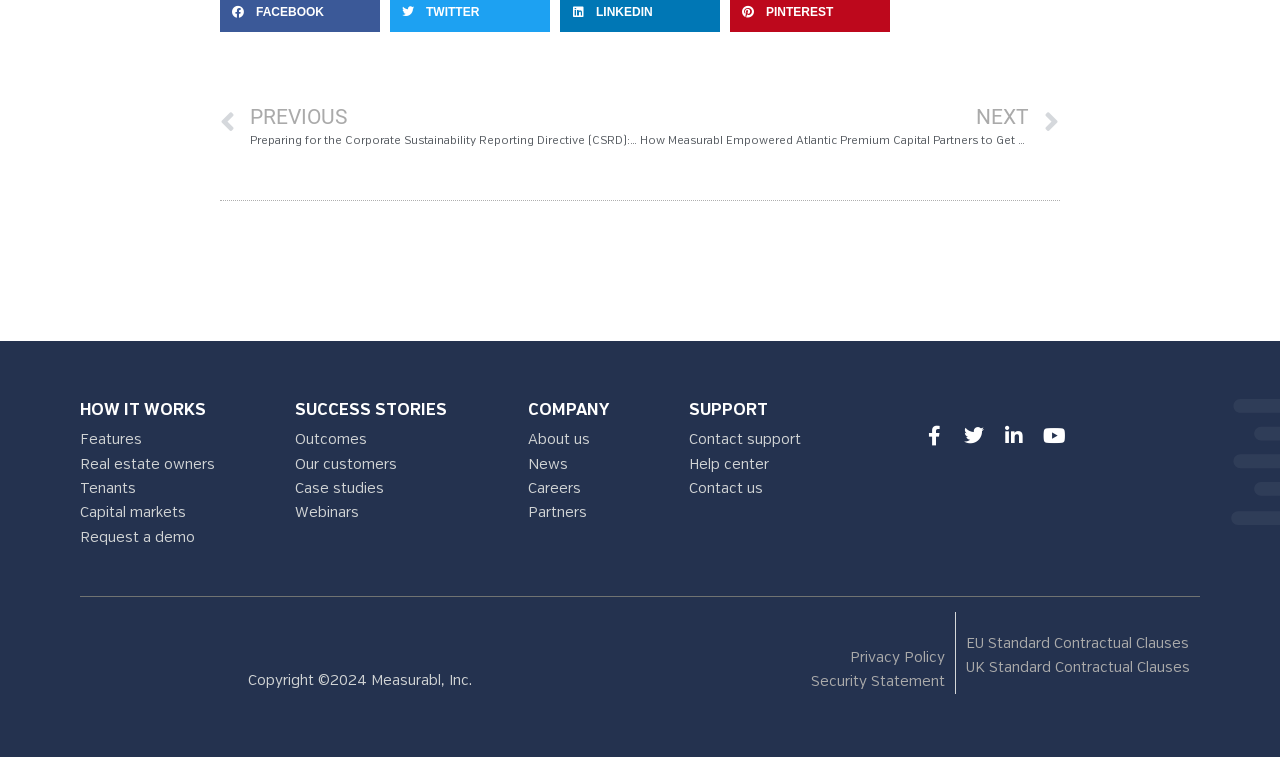Please identify the bounding box coordinates of the element that needs to be clicked to execute the following command: "Click on the 'Features' link". Provide the bounding box using four float numbers between 0 and 1, formatted as [left, top, right, bottom].

[0.062, 0.571, 0.111, 0.591]